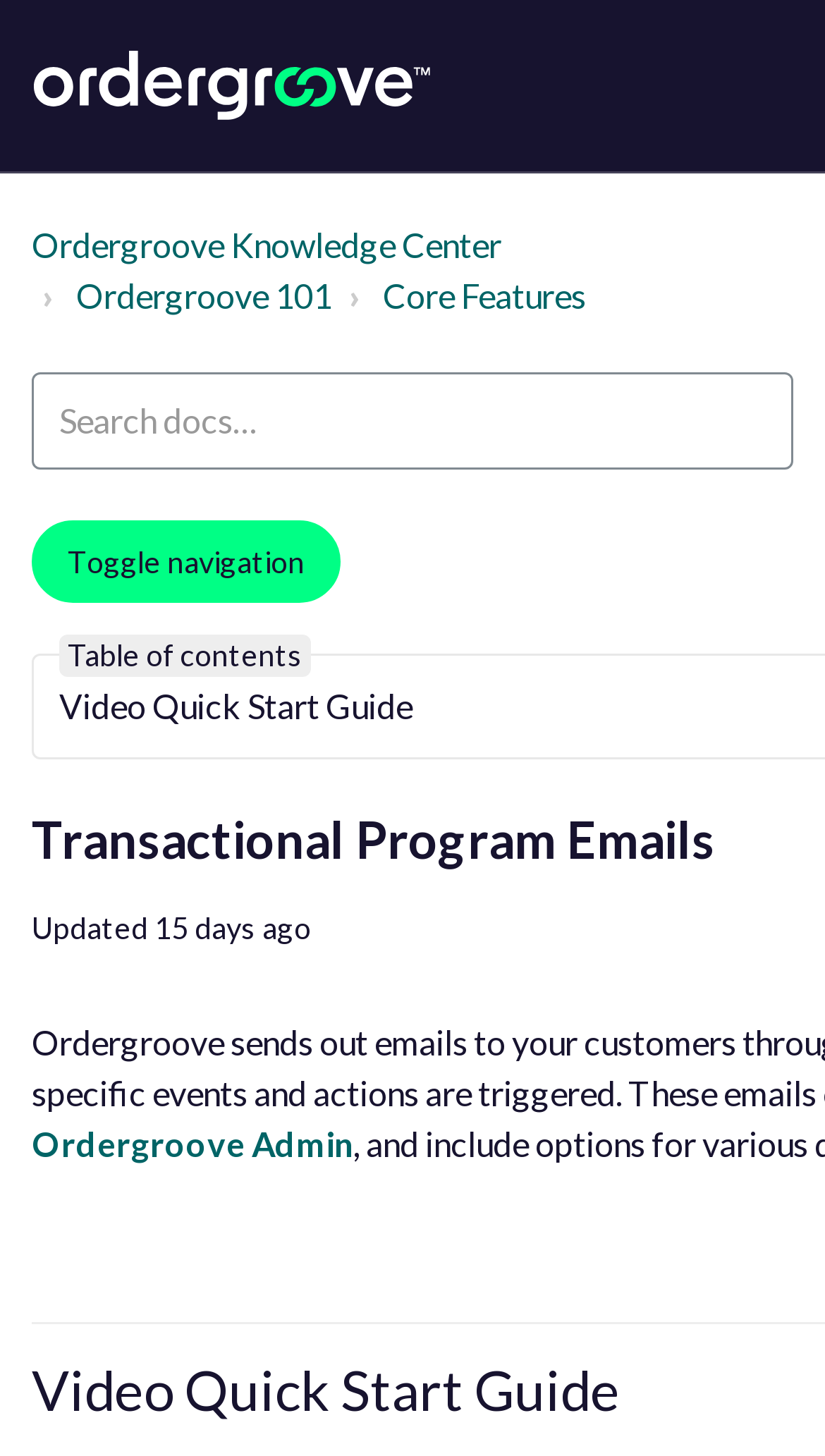Identify the bounding box coordinates for the UI element described as follows: Ordergroove Knowledge Center. Use the format (top-left x, top-left y, bottom-right x, bottom-right y) and ensure all values are floating point numbers between 0 and 1.

[0.038, 0.154, 0.608, 0.182]